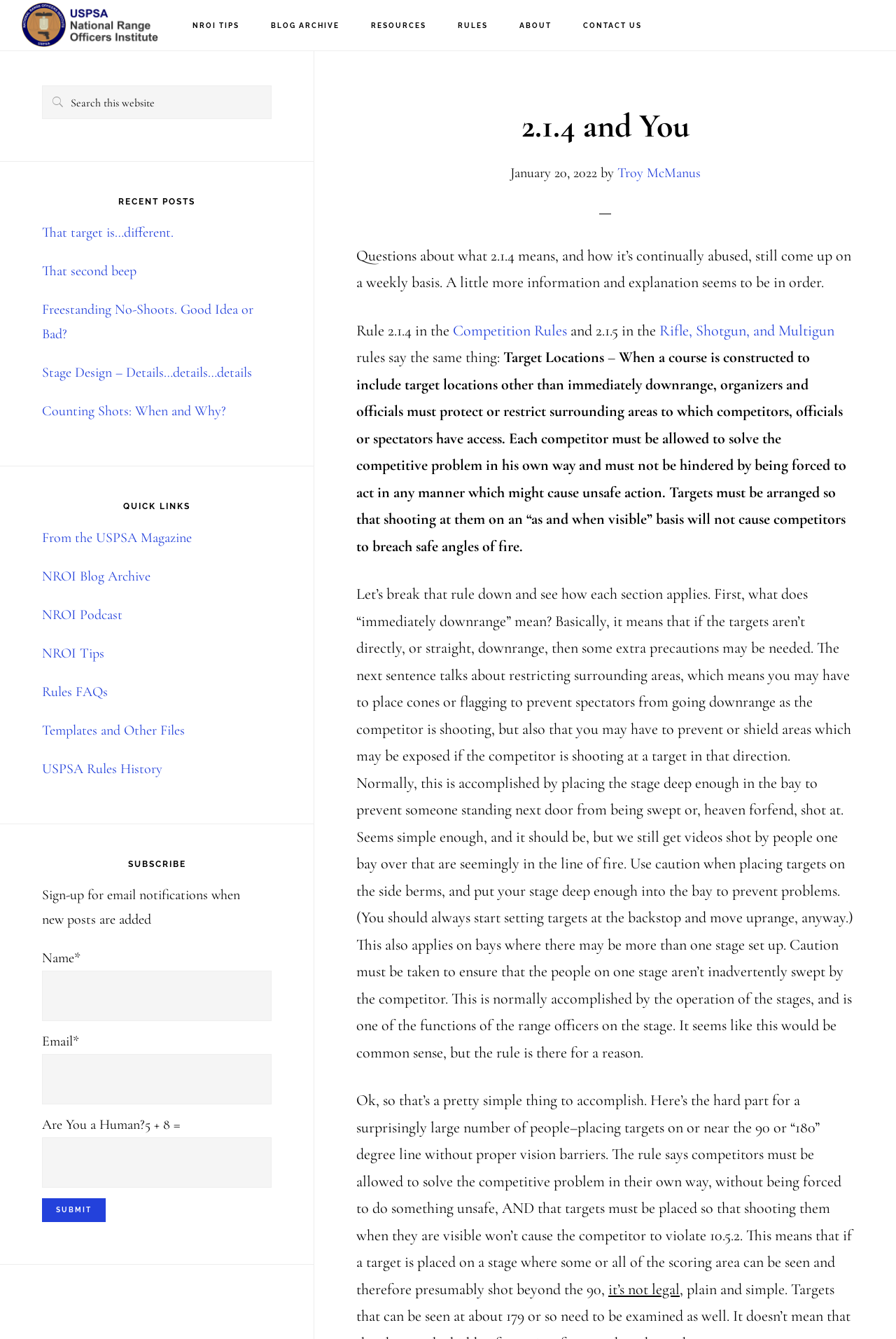What is the date of the current post?
Provide an in-depth and detailed explanation in response to the question.

The date of the current post can be found below the title, which is 'January 20, 2022'. This information is provided in the format '[month] [day], [year]'.